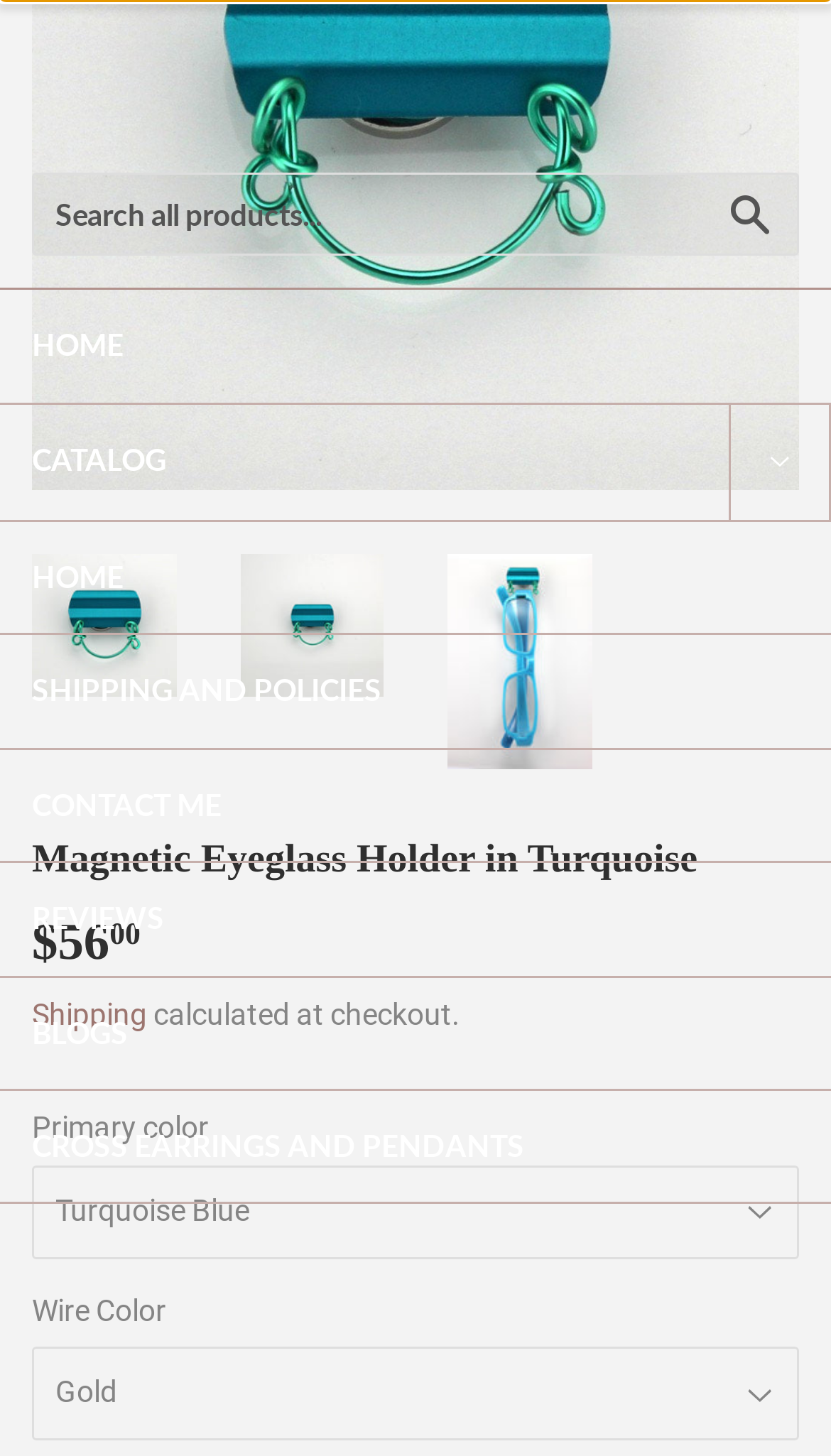Please identify the bounding box coordinates of the element's region that needs to be clicked to fulfill the following instruction: "Click on Catalog Menu". The bounding box coordinates should consist of four float numbers between 0 and 1, i.e., [left, top, right, bottom].

[0.877, 0.278, 1.0, 0.357]